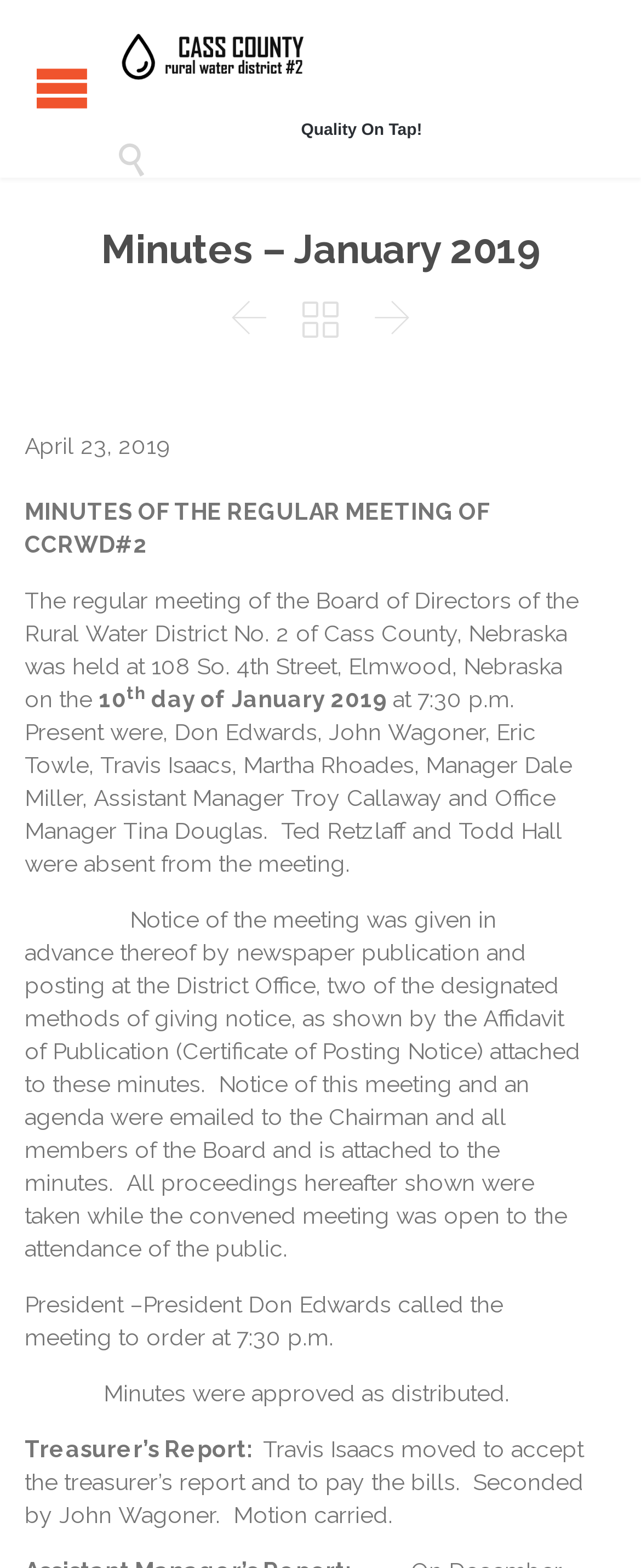Find the bounding box of the web element that fits this description: "".

[0.179, 0.089, 0.231, 0.113]